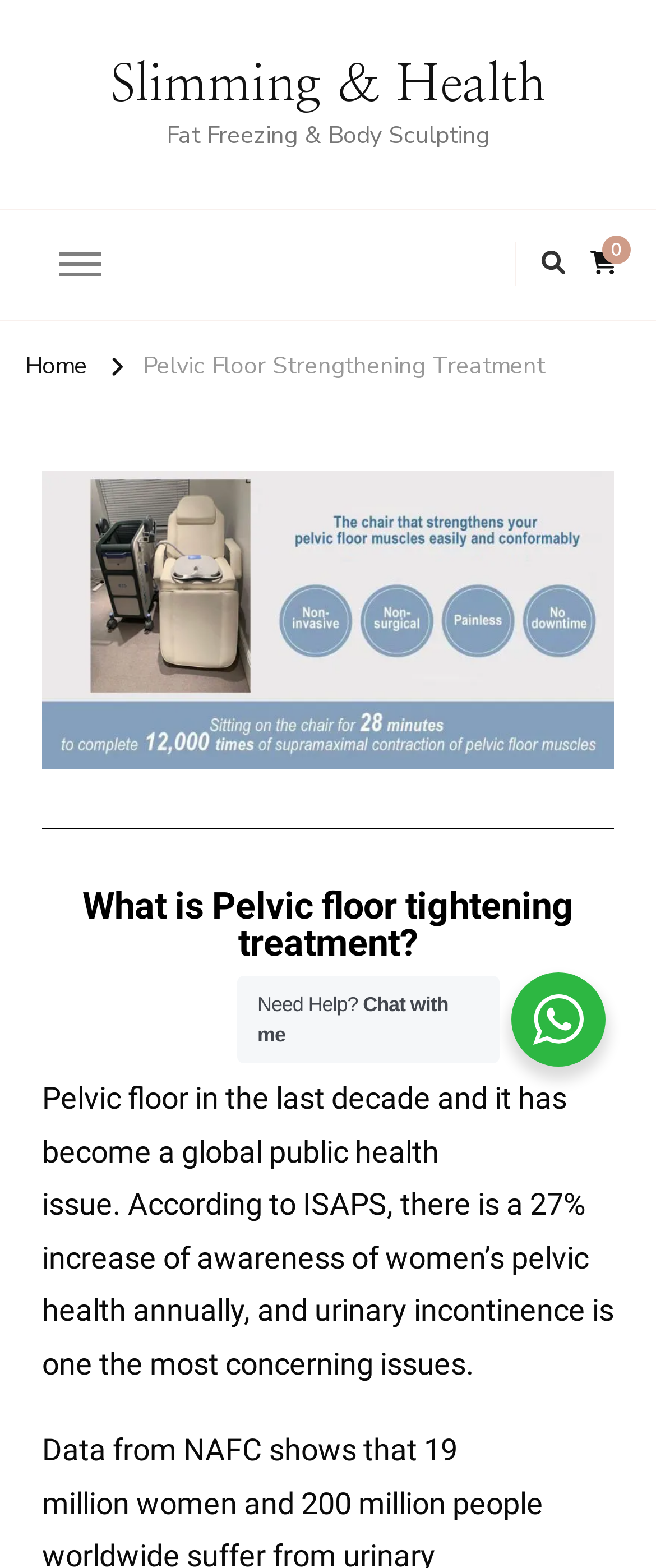Describe all visible elements and their arrangement on the webpage.

The webpage is about Pelvic Floor Tightening, specifically focusing on its treatment and health benefits. At the top, there is a title "Pelvic Floor Tightening - Slimming & Health" with a link to "Slimming & Health" on the right side. Below the title, there are two buttons, one on the left and one on the right, with no text labels. 

On the same level, there are three links: "Home" on the left, "Pelvic Floor Strengthening Treatment" in the middle, and "0" on the right. The "Pelvic Floor Strengthening Treatment" link has a dropdown section that contains a heading "What is Pelvic floor tightening treatment?" and a paragraph of text that discusses the importance of pelvic health, citing a 27% annual increase in awareness of women's pelvic health and urinary incontinence as a major concern.

Further down, there are two static text elements, "Need Help?" and "Chat with me", positioned side by side. The webpage also has a section with the title "Fat Freezing & Body Sculpting" above the buttons. Overall, the webpage appears to be an informational page about pelvic floor tightening treatment, with links to related topics and a section for seeking help.